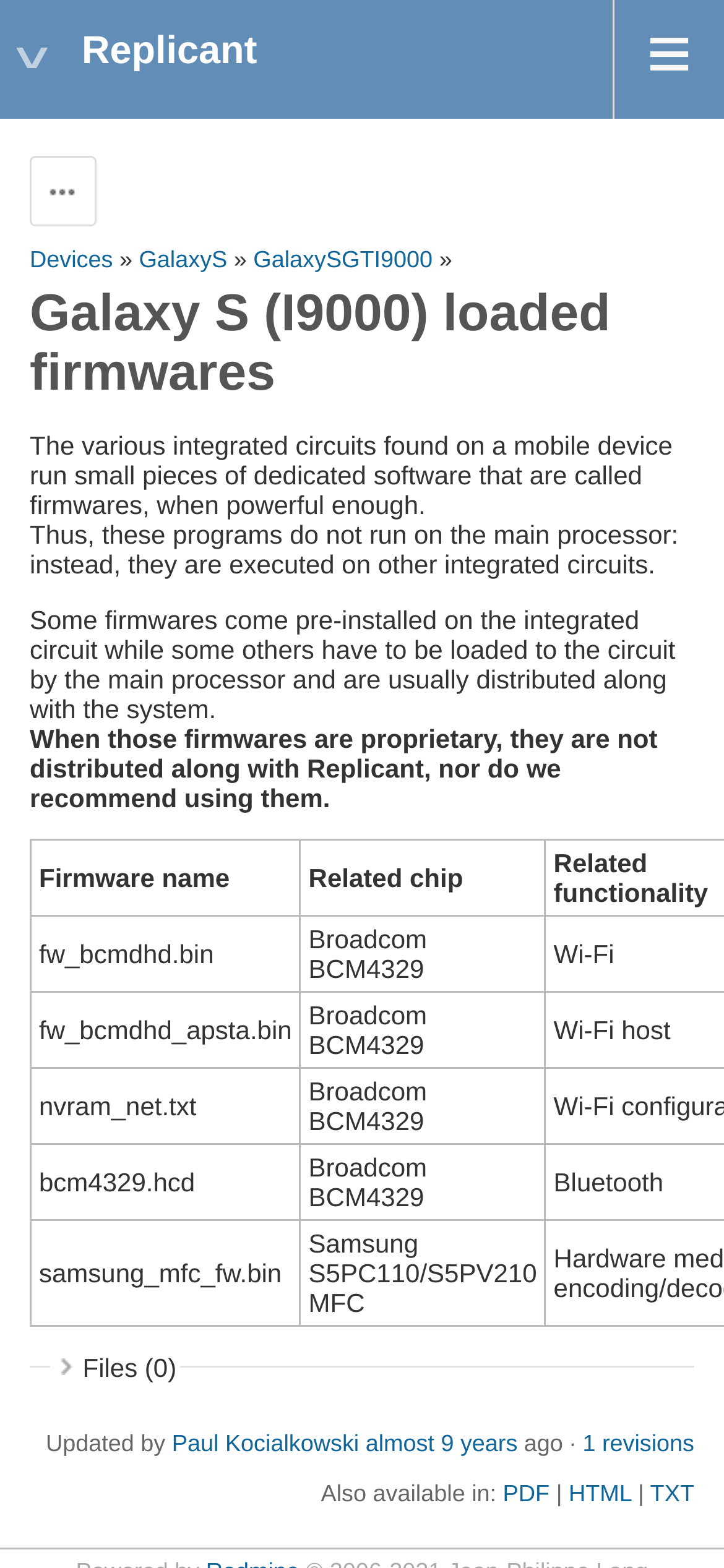What formats are available for download?
Examine the webpage screenshot and provide an in-depth answer to the question.

The available formats for download can be found at the bottom of the webpage, next to the text 'Also available in:'.